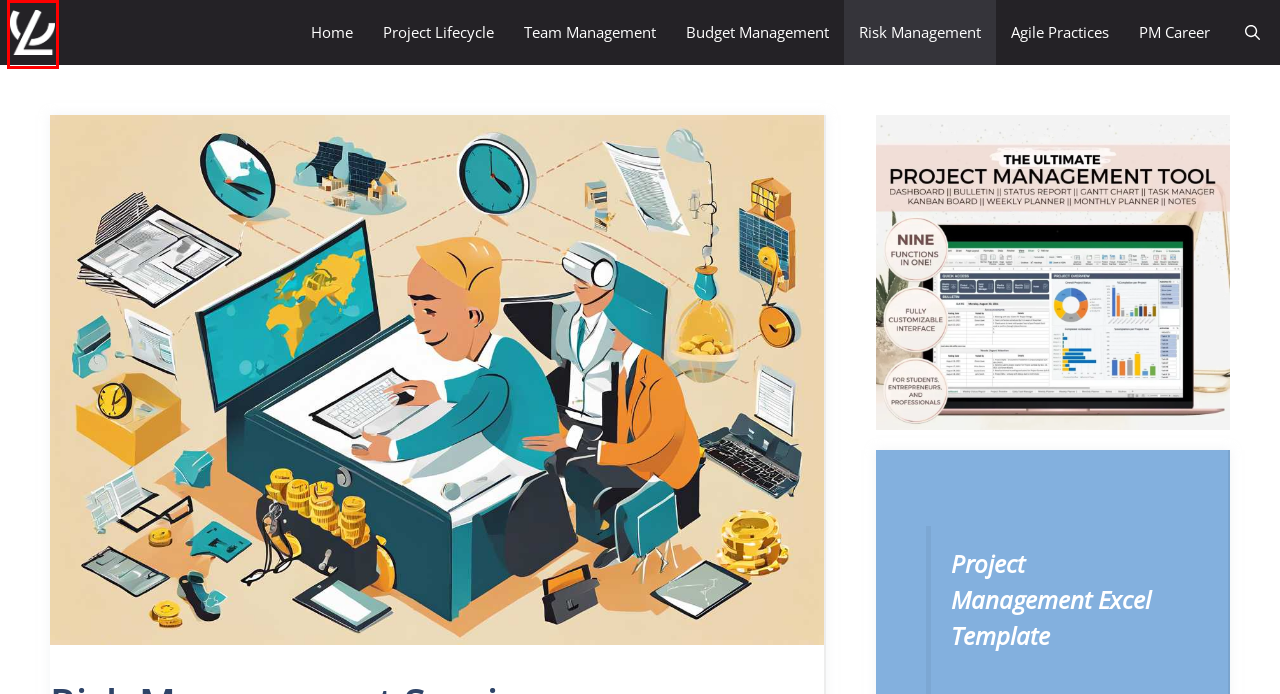Examine the screenshot of a webpage with a red rectangle bounding box. Select the most accurate webpage description that matches the new webpage after clicking the element within the bounding box. Here are the candidates:
A. Agile Practices – Celigent
B. Budget Management – Celigent
C. PM Career – Celigent
D. What is the Gantt chart in project management? – Celigent
E. Project Lifecycle – Celigent
F. Risk Management – Celigent
G. Team Management – Celigent
H. Celigent – Project Management Blog

H